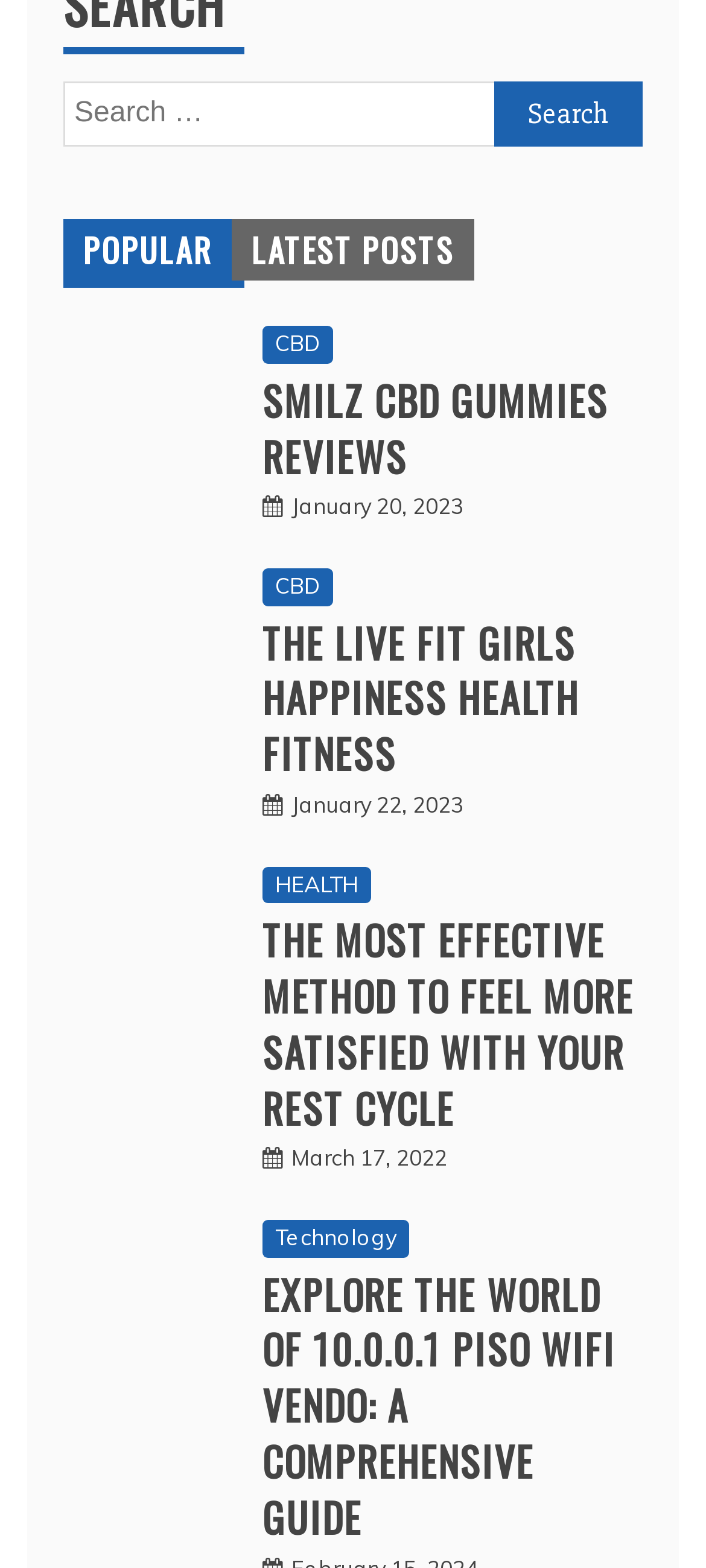Extract the bounding box for the UI element that matches this description: "Criminal Defense".

None